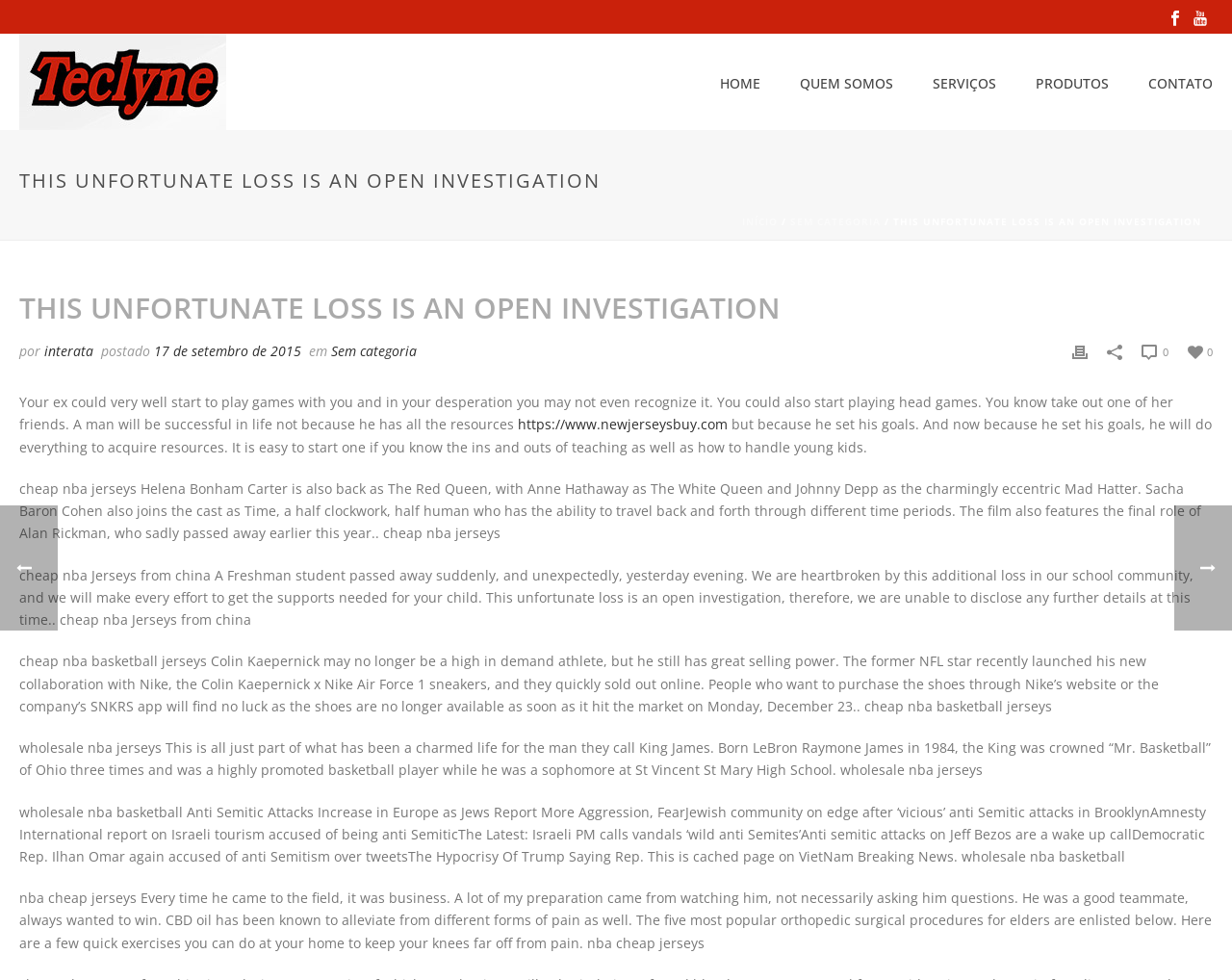What is the purpose of the social media sharing buttons?
Look at the image and respond with a one-word or short-phrase answer.

To share the post